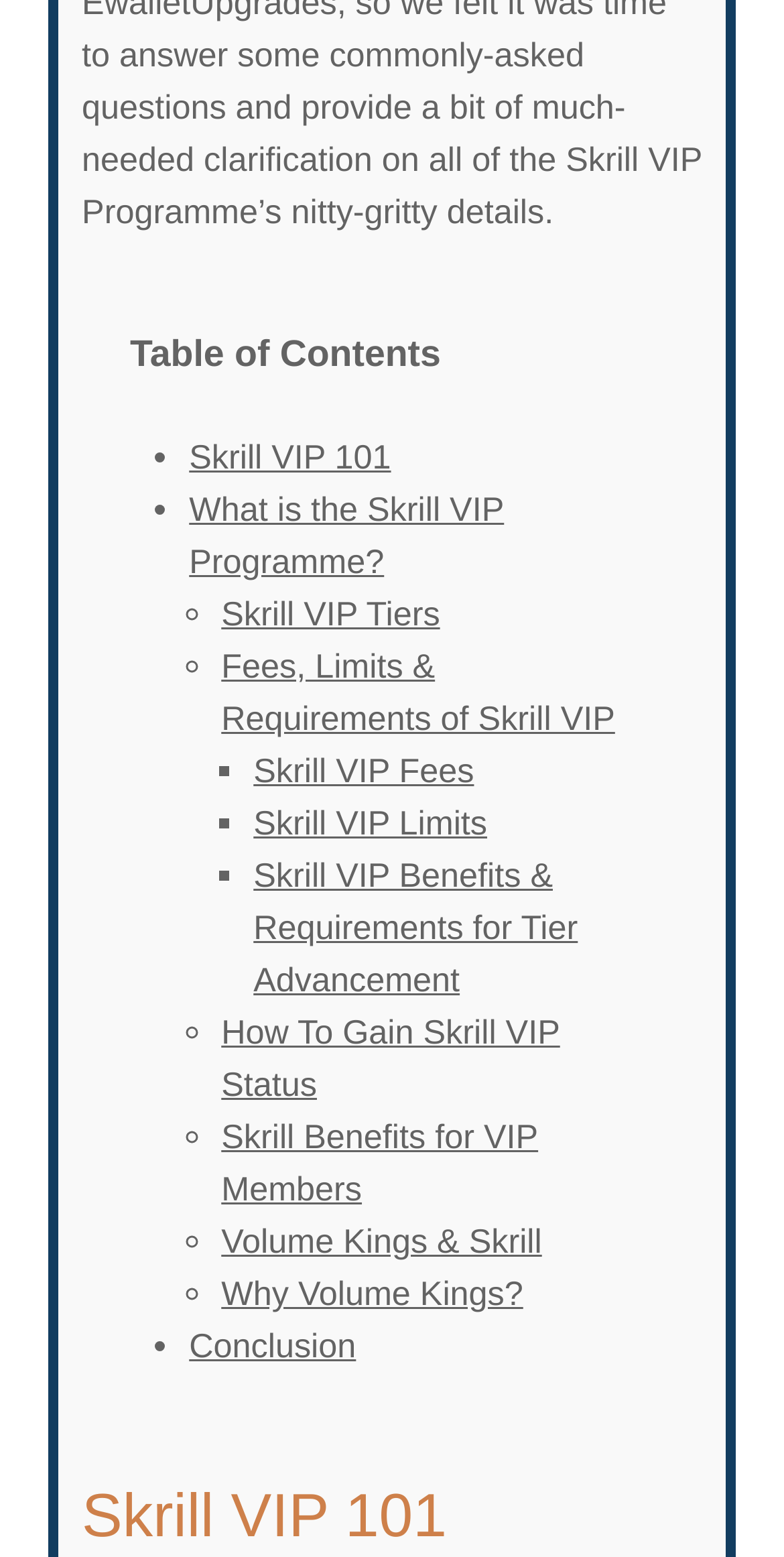Provide your answer in a single word or phrase: 
How many links are there in the navigation menu?

9